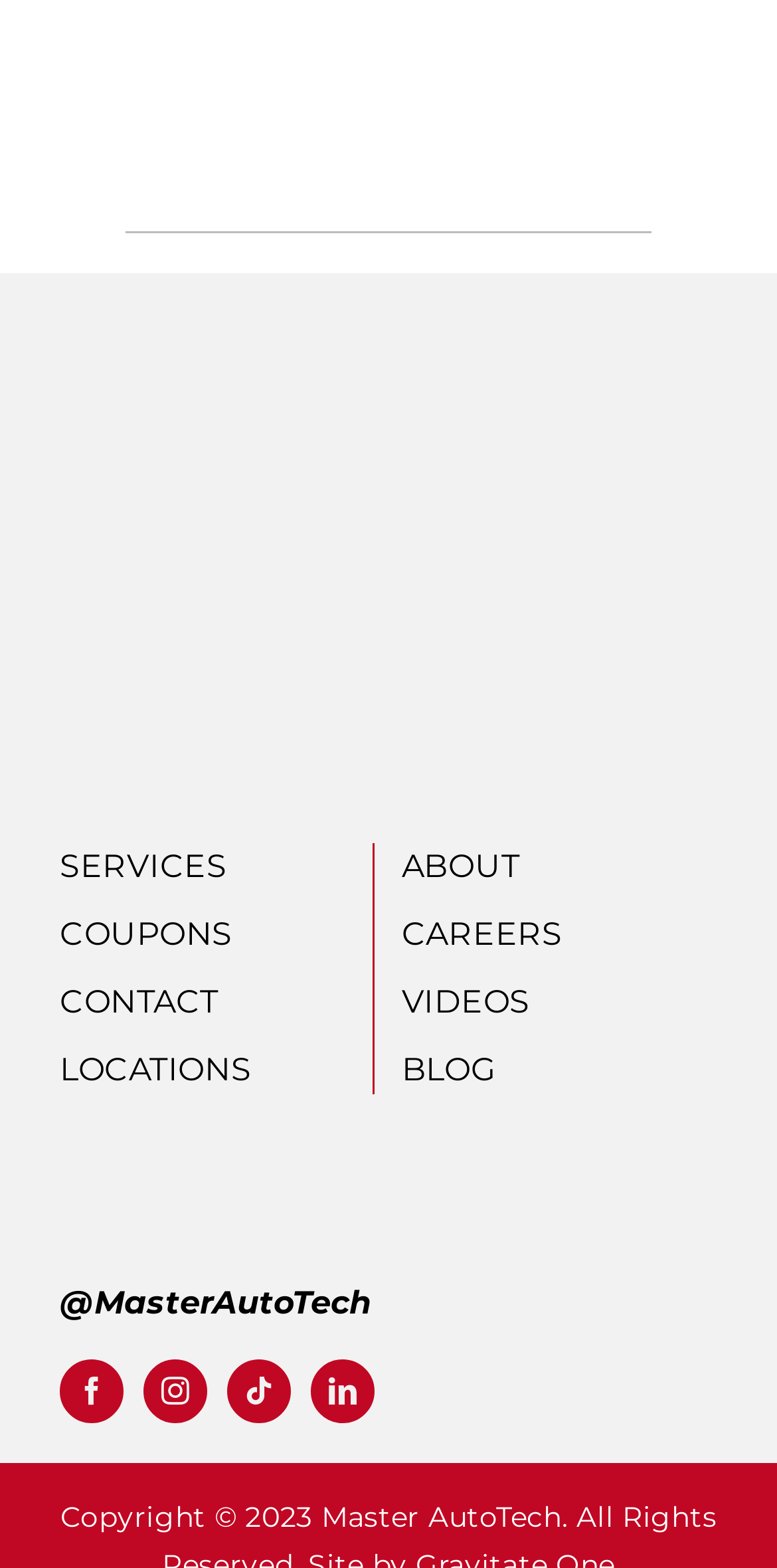Could you locate the bounding box coordinates for the section that should be clicked to accomplish this task: "Go to the About us page".

None